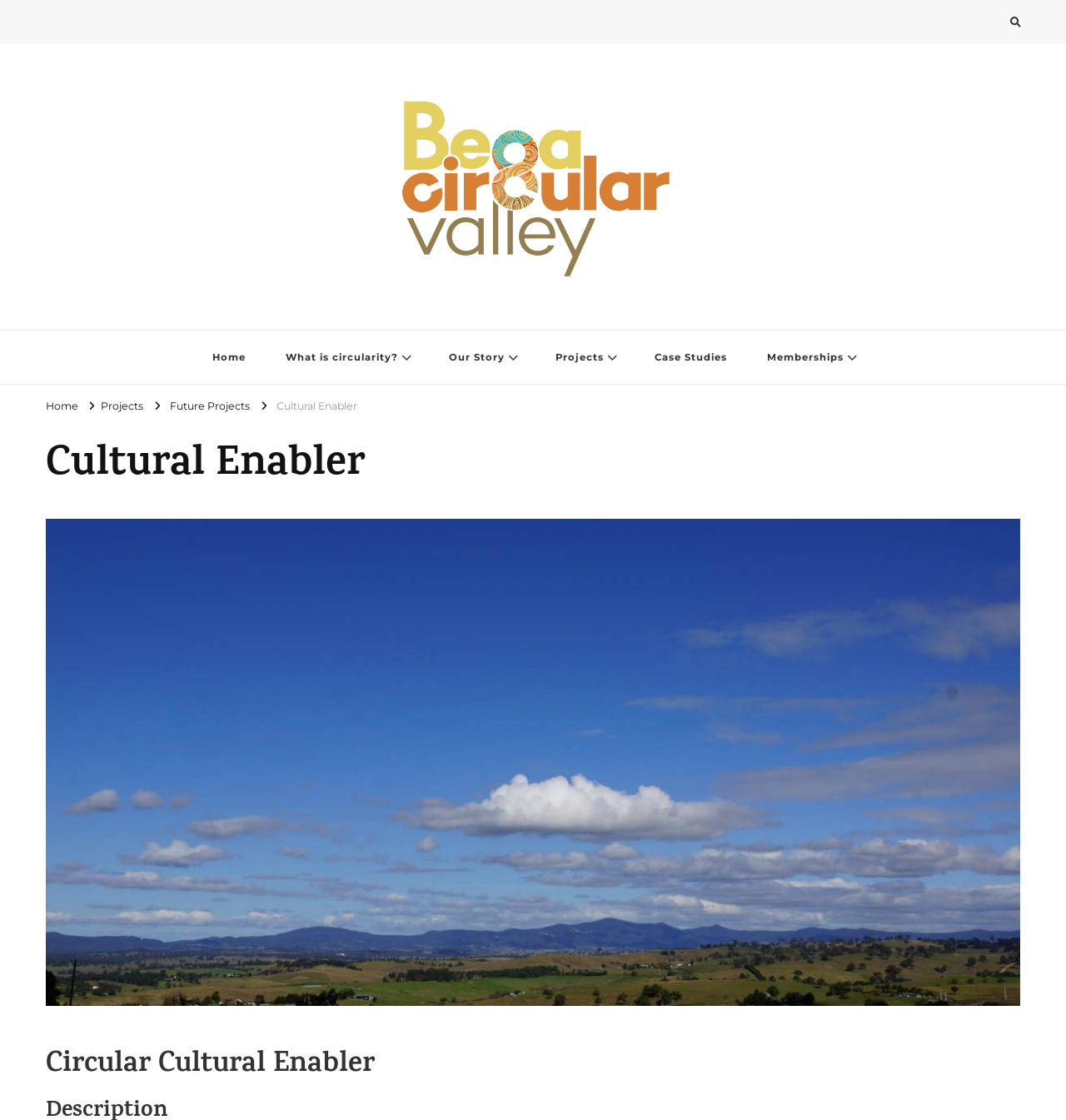Determine the bounding box coordinates of the section I need to click to execute the following instruction: "Learn about What is circularity?". Provide the coordinates as four float numbers between 0 and 1, i.e., [left, top, right, bottom].

[0.25, 0.295, 0.4, 0.343]